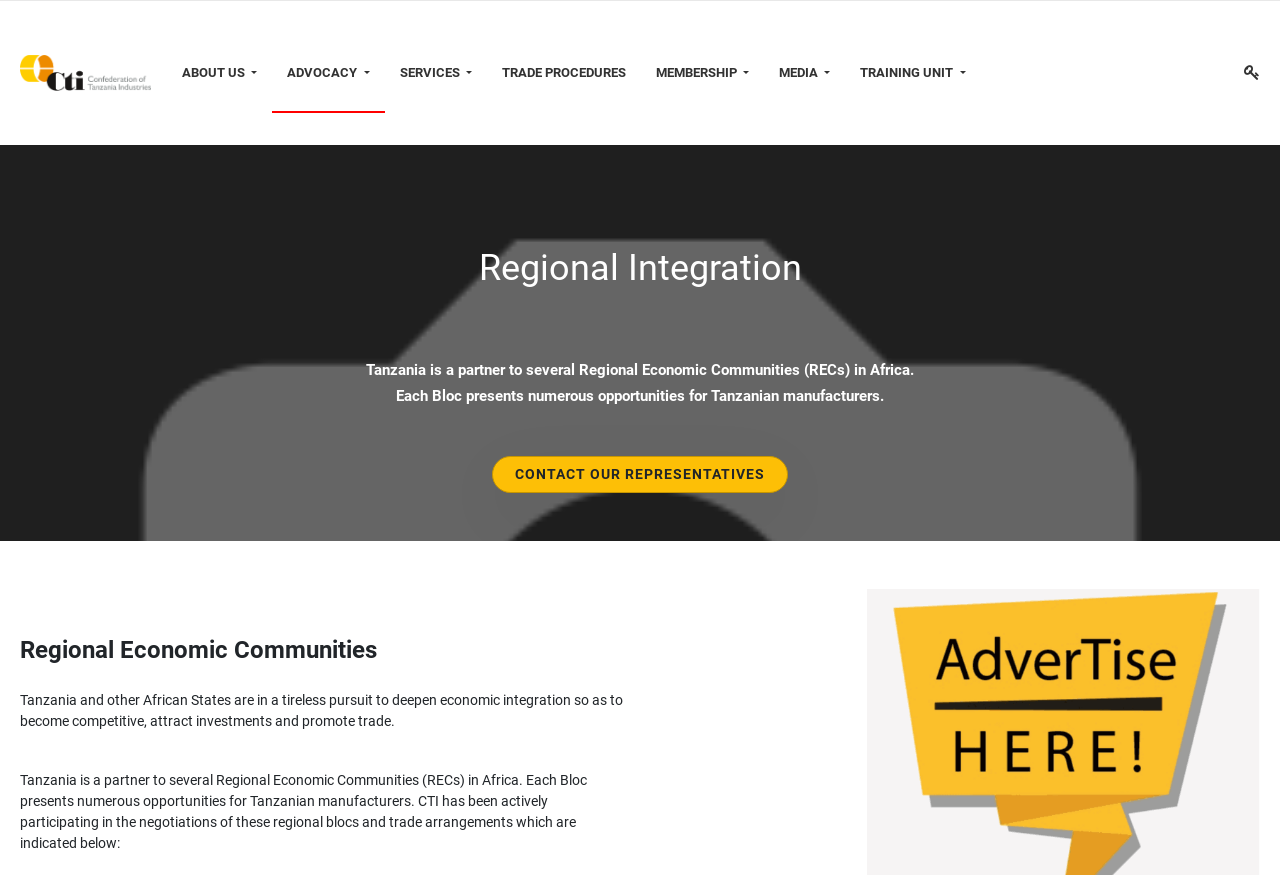Identify the bounding box coordinates of the clickable region necessary to fulfill the following instruction: "Contact our representatives". The bounding box coordinates should be four float numbers between 0 and 1, i.e., [left, top, right, bottom].

[0.385, 0.521, 0.615, 0.563]